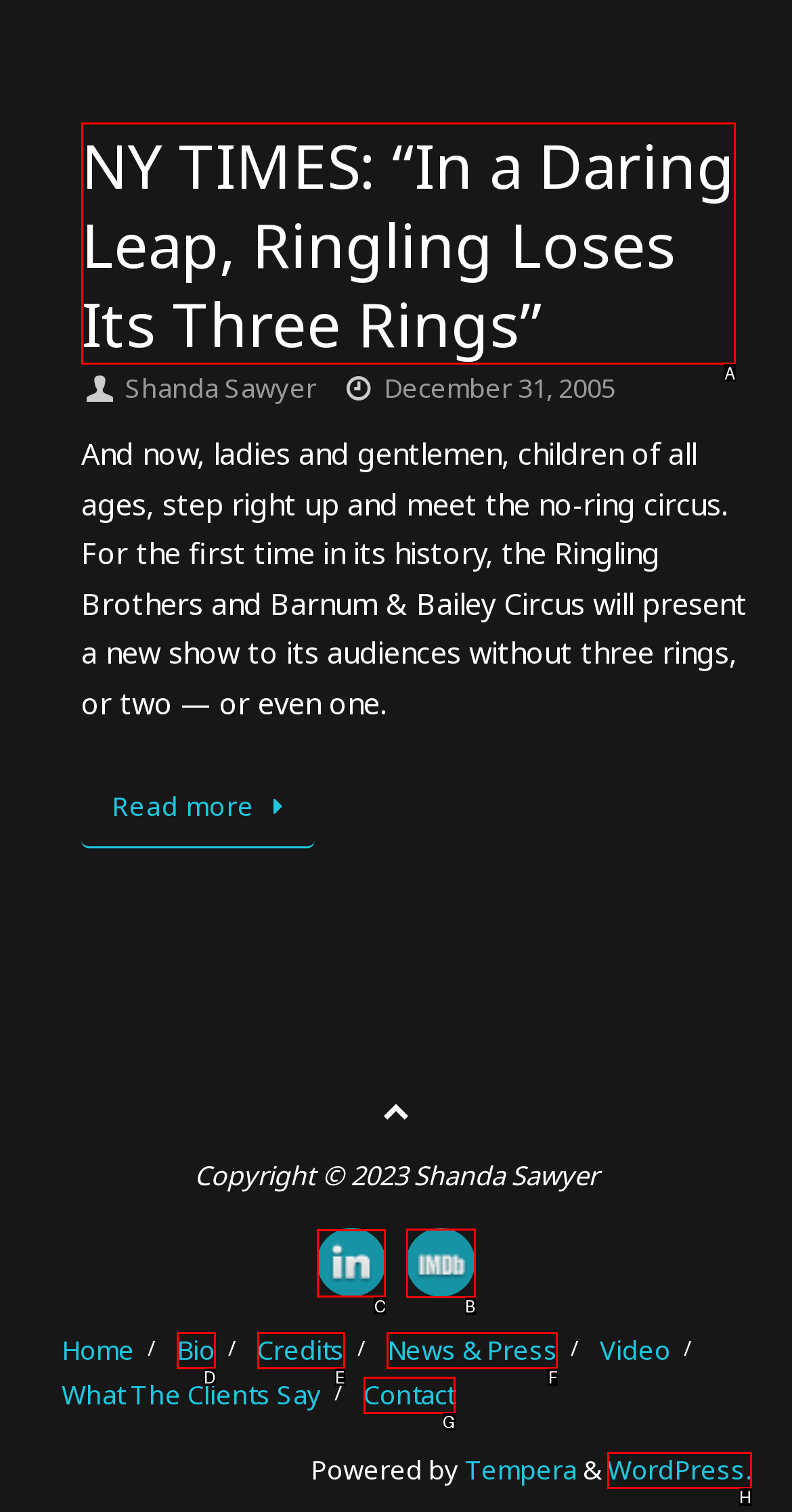Indicate which lettered UI element to click to fulfill the following task: Read about Charlotte’s top neck pain treatment experts
Provide the letter of the correct option.

None